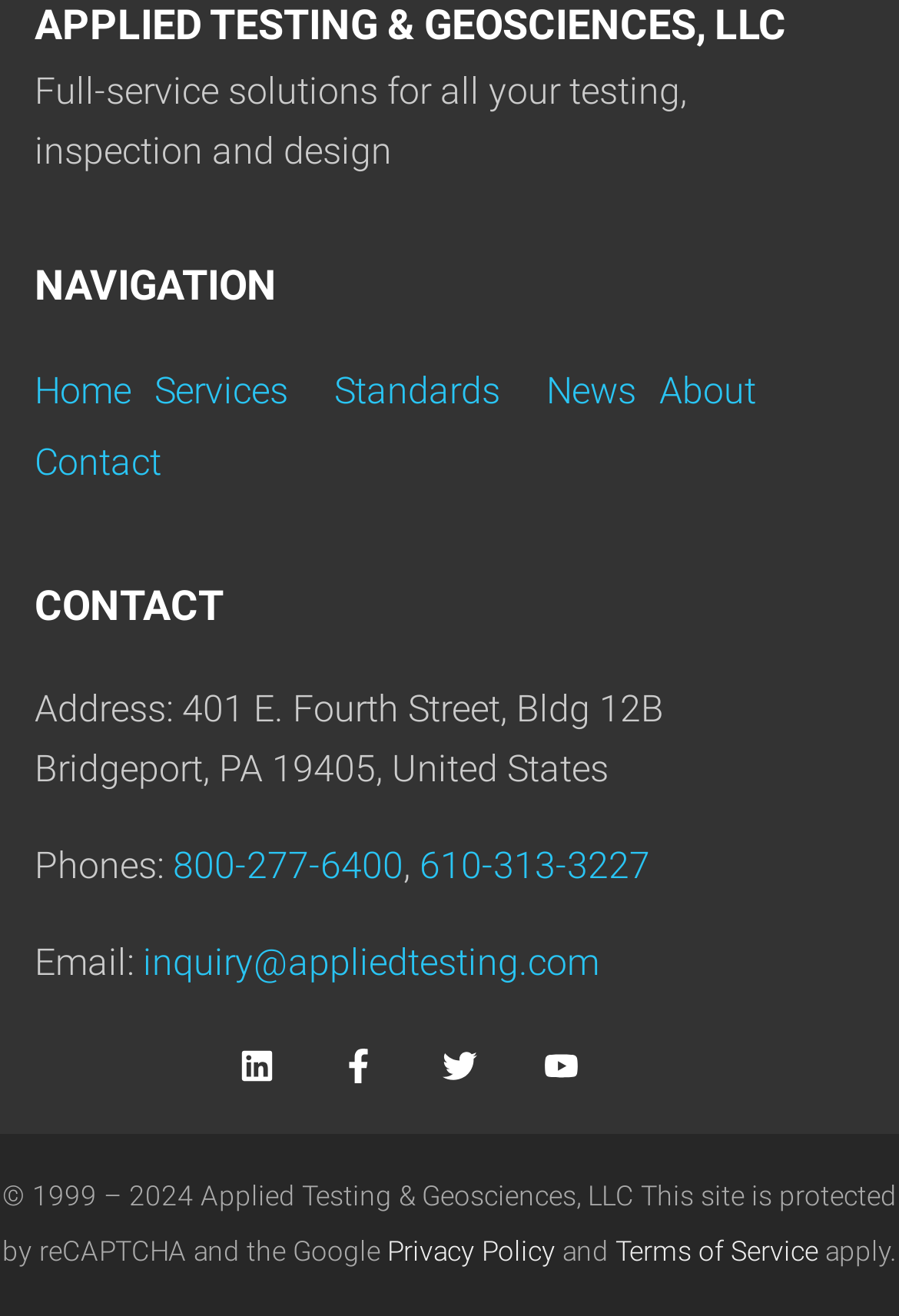Find the bounding box coordinates of the element you need to click on to perform this action: 'Follow us on Linkedin'. The coordinates should be represented by four float values between 0 and 1, in the format [left, top, right, bottom].

[0.247, 0.784, 0.324, 0.836]